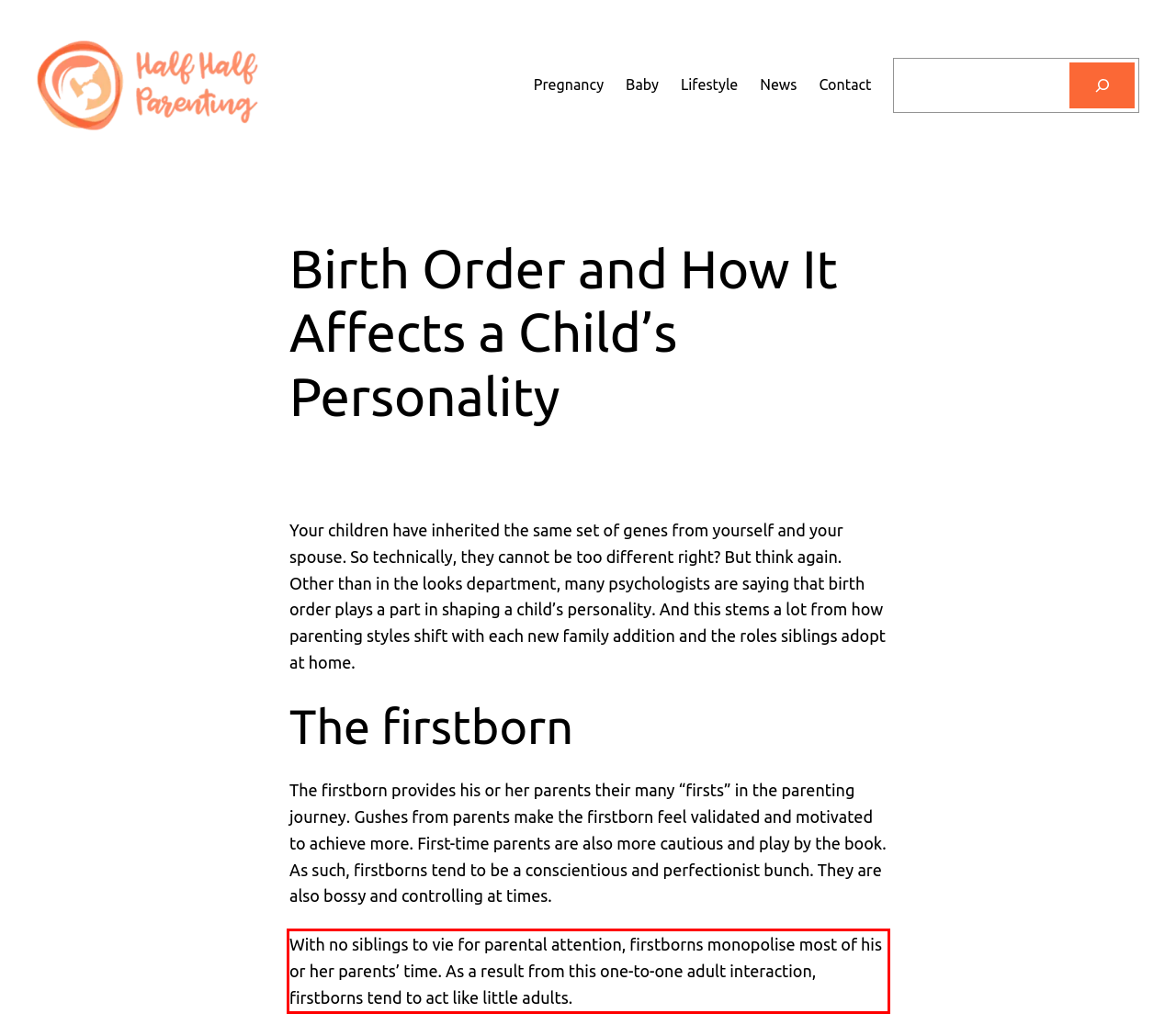Examine the webpage screenshot and use OCR to obtain the text inside the red bounding box.

With no siblings to vie for parental attention, firstborns monopolise most of his or her parents’ time. As a result from this one-to-one adult interaction, firstborns tend to act like little adults.